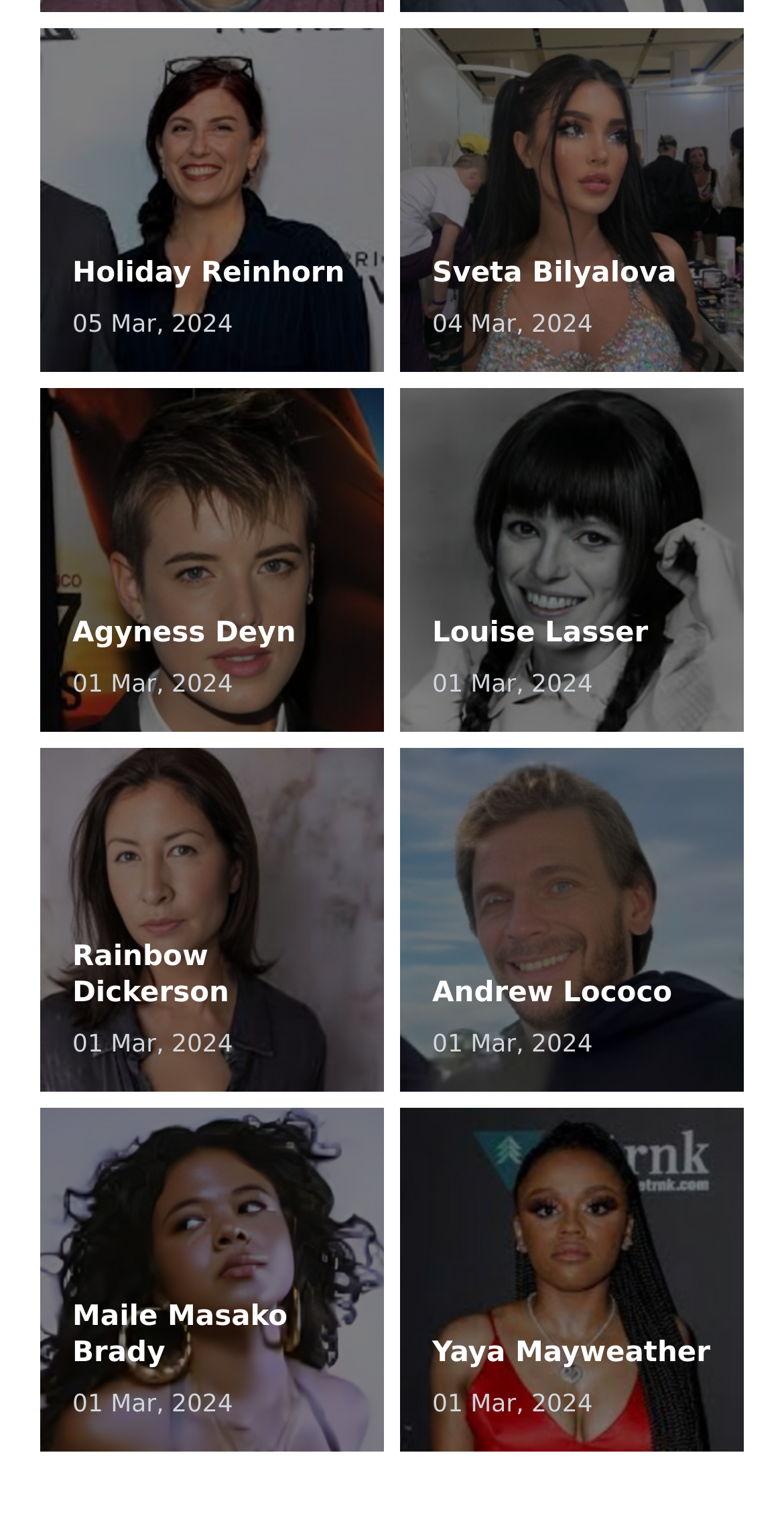Determine the bounding box coordinates of the target area to click to execute the following instruction: "View Holiday Reinhorn's profile."

[0.051, 0.018, 0.49, 0.243]